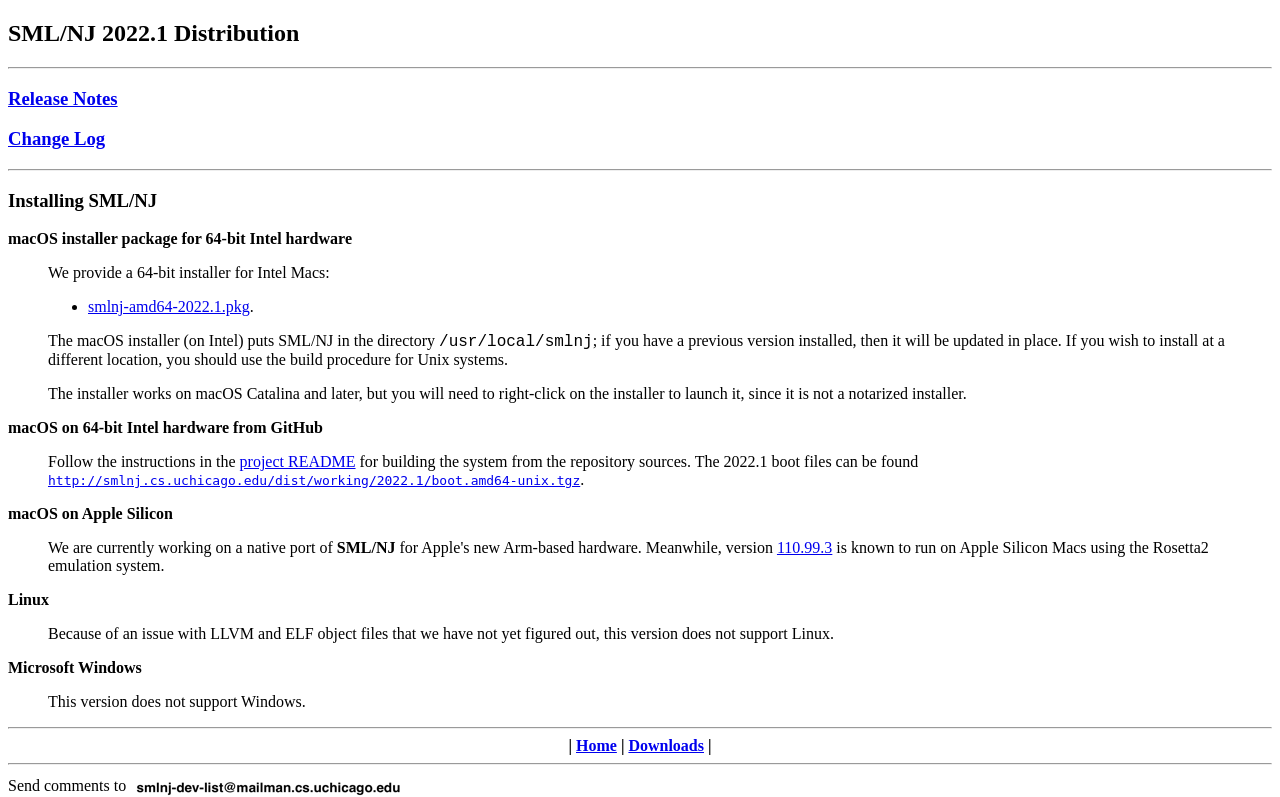What is the current status of SML/NJ on Apple Silicon?
Using the image as a reference, give an elaborate response to the question.

According to the webpage, a native port of SML/NJ for Apple Silicon is currently in progress, and version 110.99.3 is known to run on Apple Silicon Macs using the Rosetta2 emulation system.